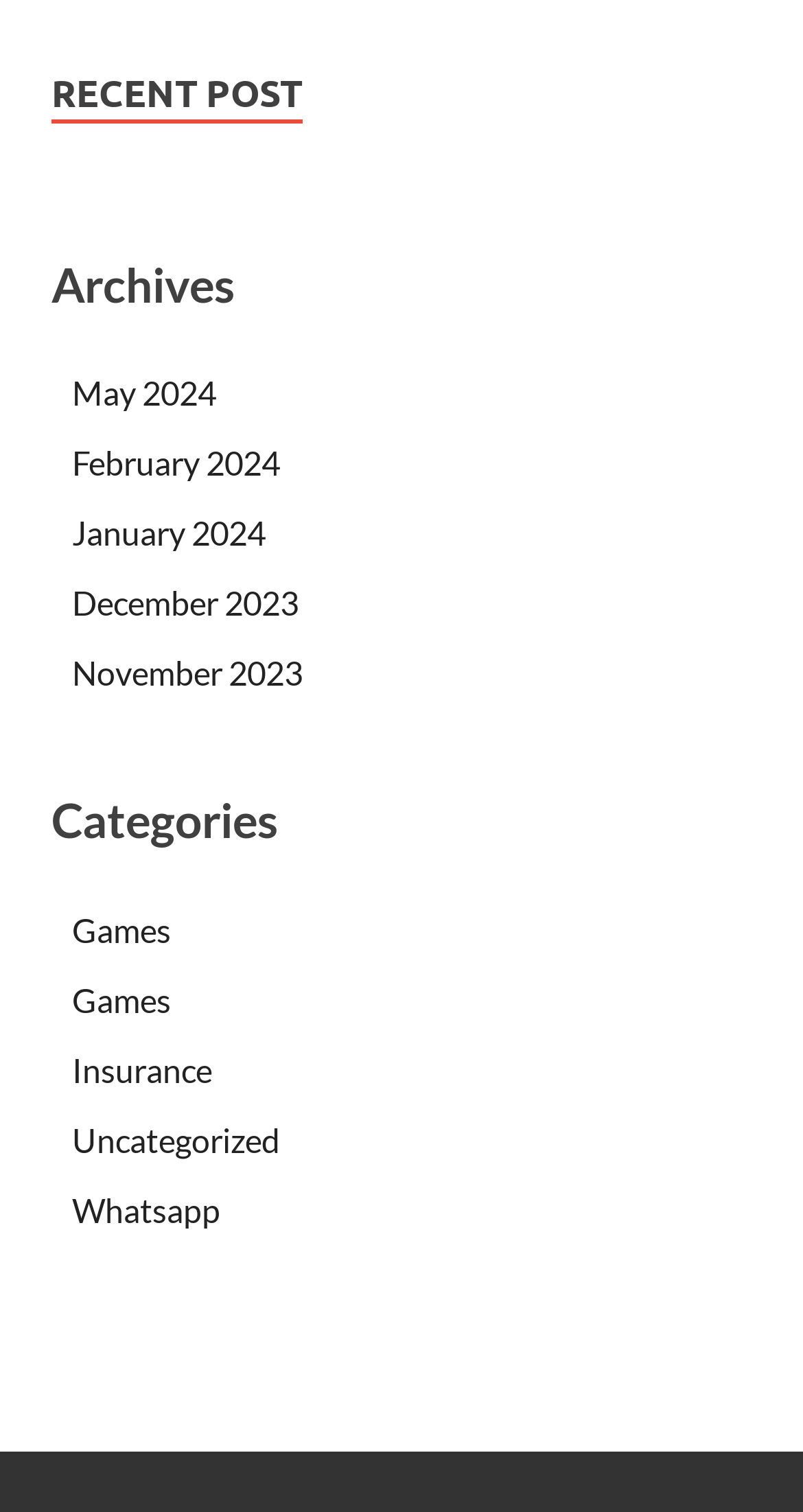Find the bounding box of the UI element described as: "Insurance". The bounding box coordinates should be given as four float values between 0 and 1, i.e., [left, top, right, bottom].

[0.09, 0.695, 0.264, 0.72]